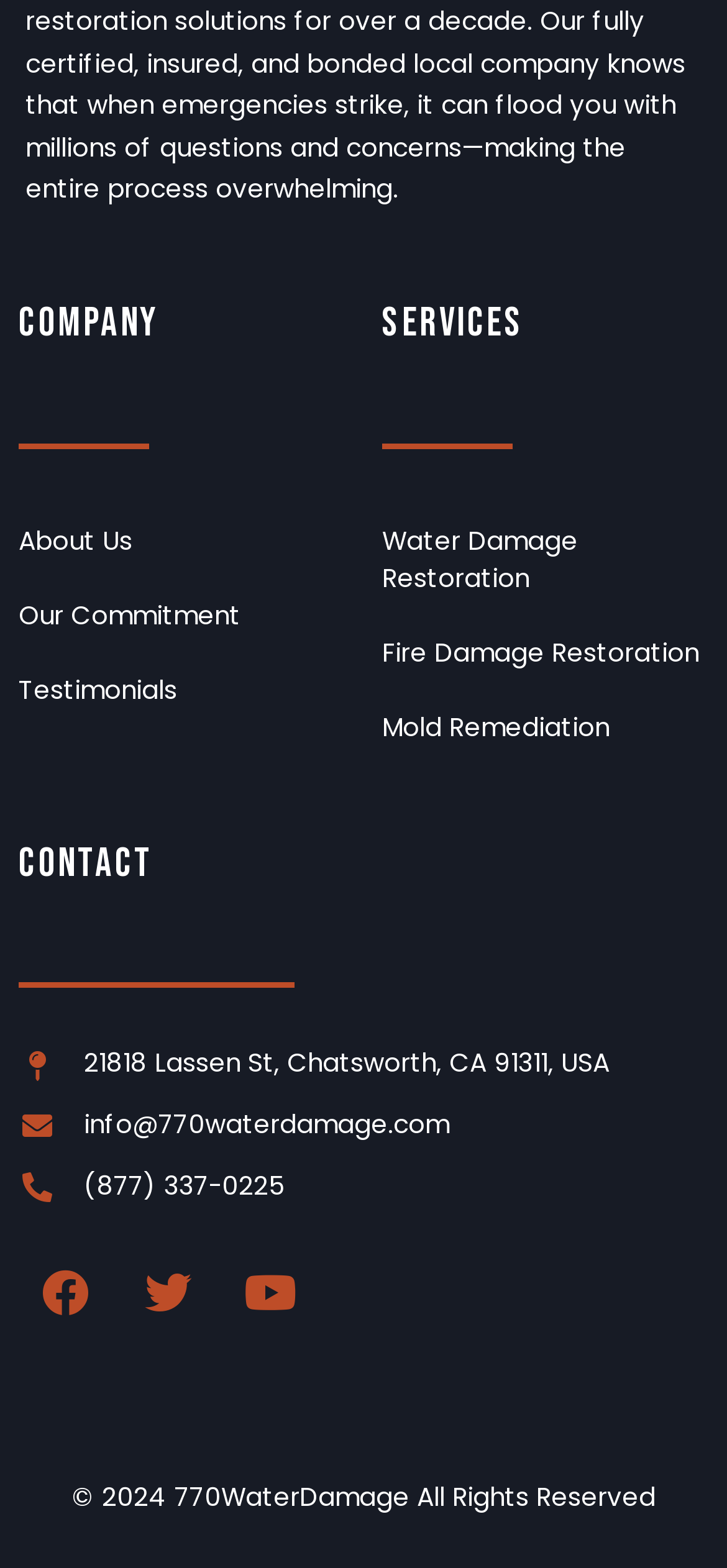Find the bounding box coordinates for the area that should be clicked to accomplish the instruction: "View Water Damage Restoration services".

[0.526, 0.322, 0.974, 0.394]